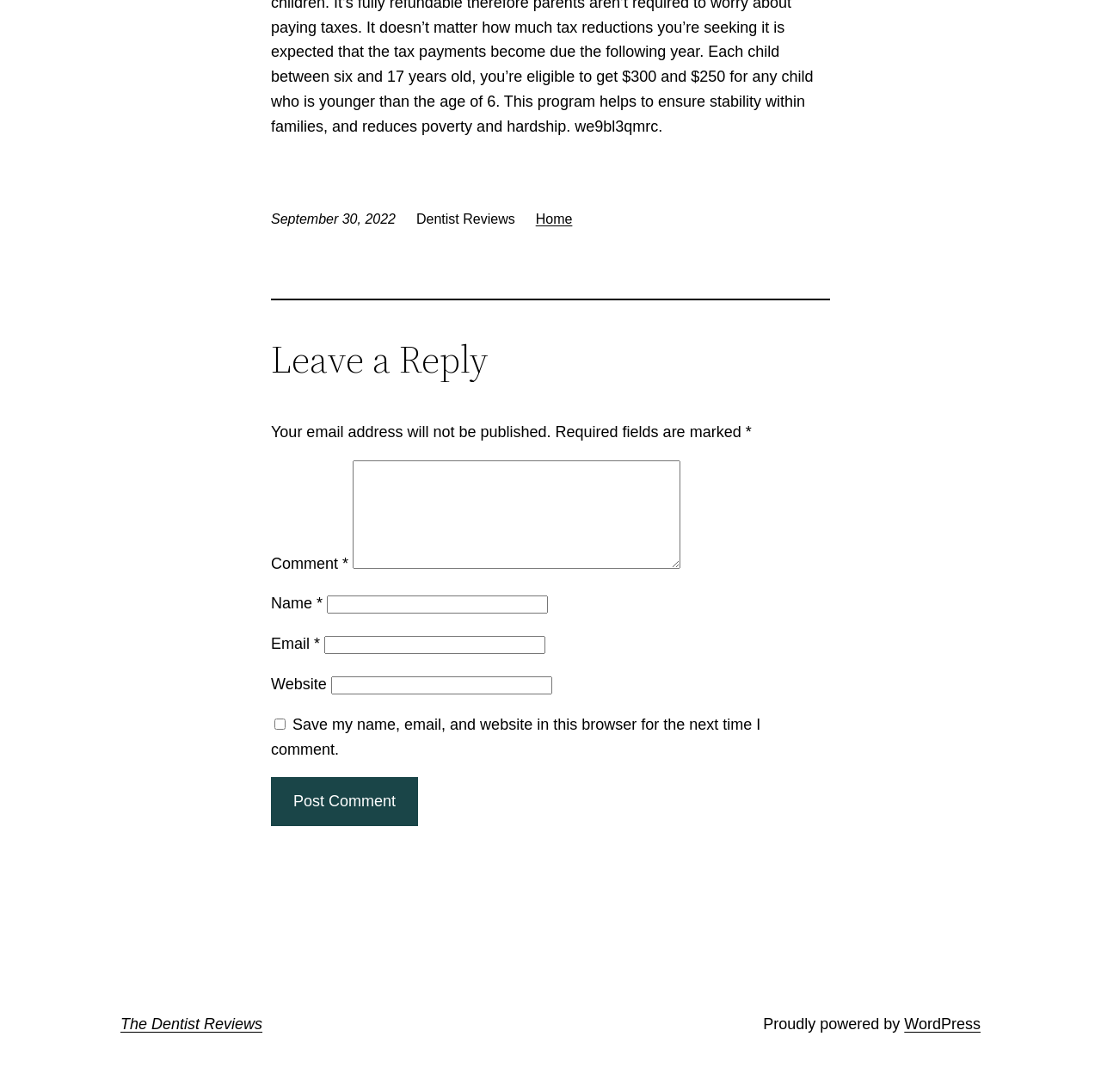Identify the bounding box of the UI element described as follows: "parent_node: Email * aria-describedby="email-notes" name="email"". Provide the coordinates as four float numbers in the range of 0 to 1 [left, top, right, bottom].

[0.295, 0.582, 0.495, 0.599]